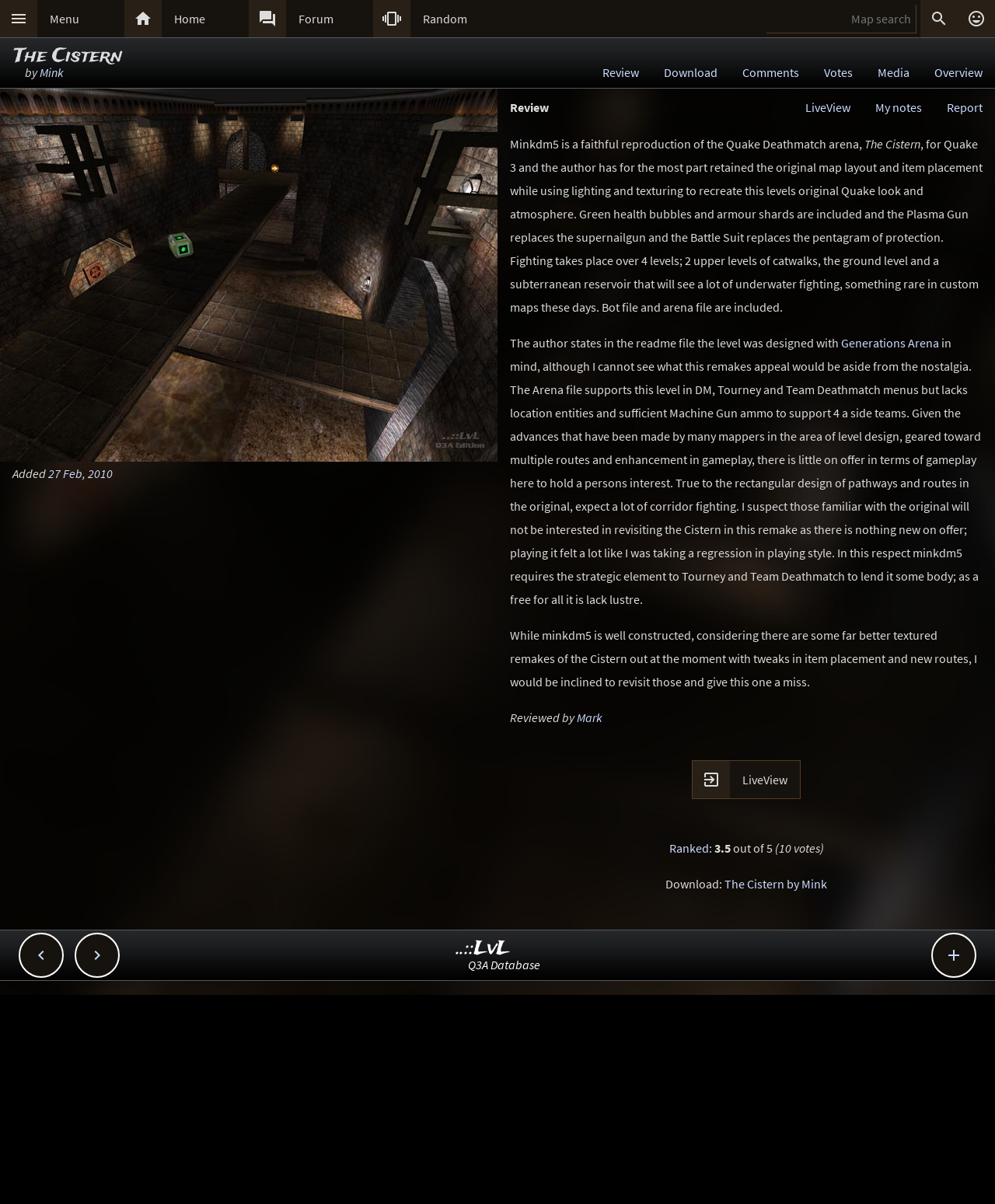What is the rating of this map out of 5?
Please use the visual content to give a single word or phrase answer.

3.5